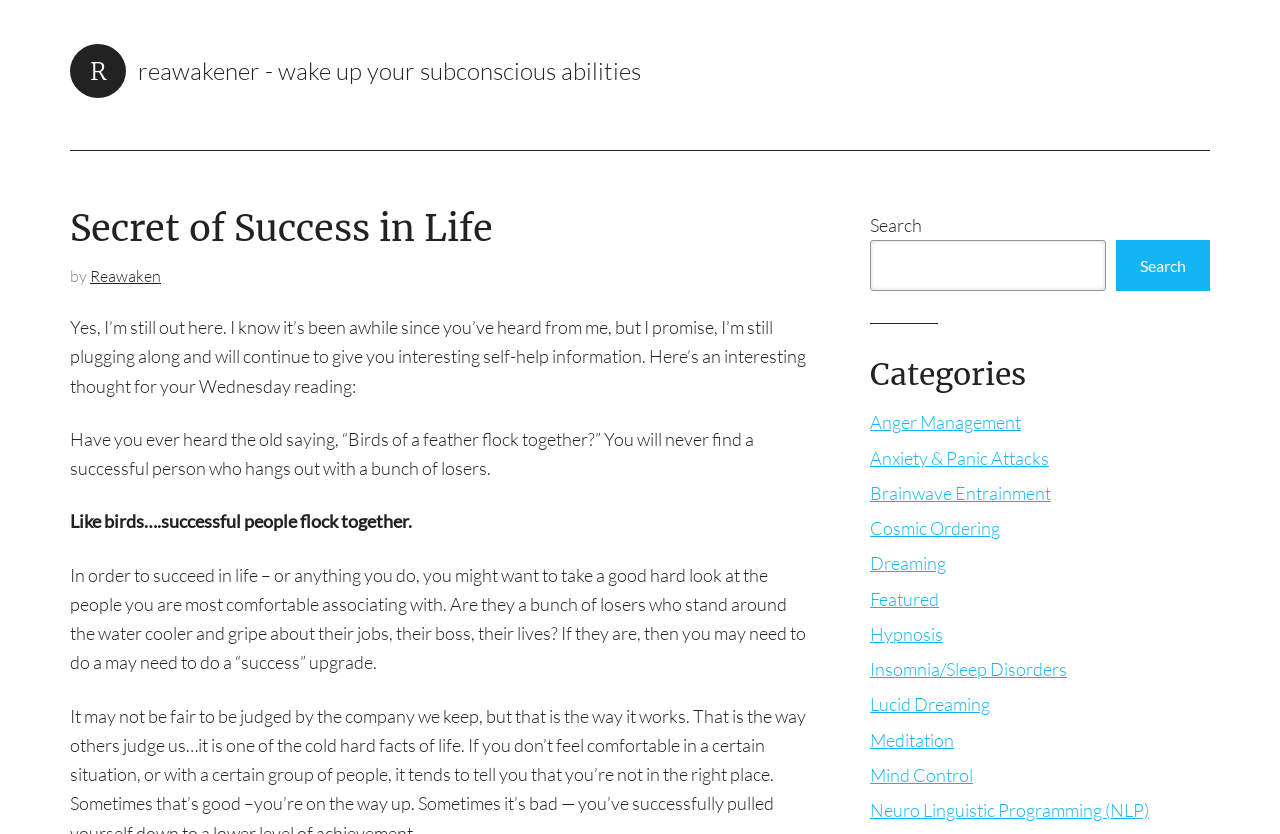What is the purpose of the search box?
Using the image, respond with a single word or phrase.

To search the website